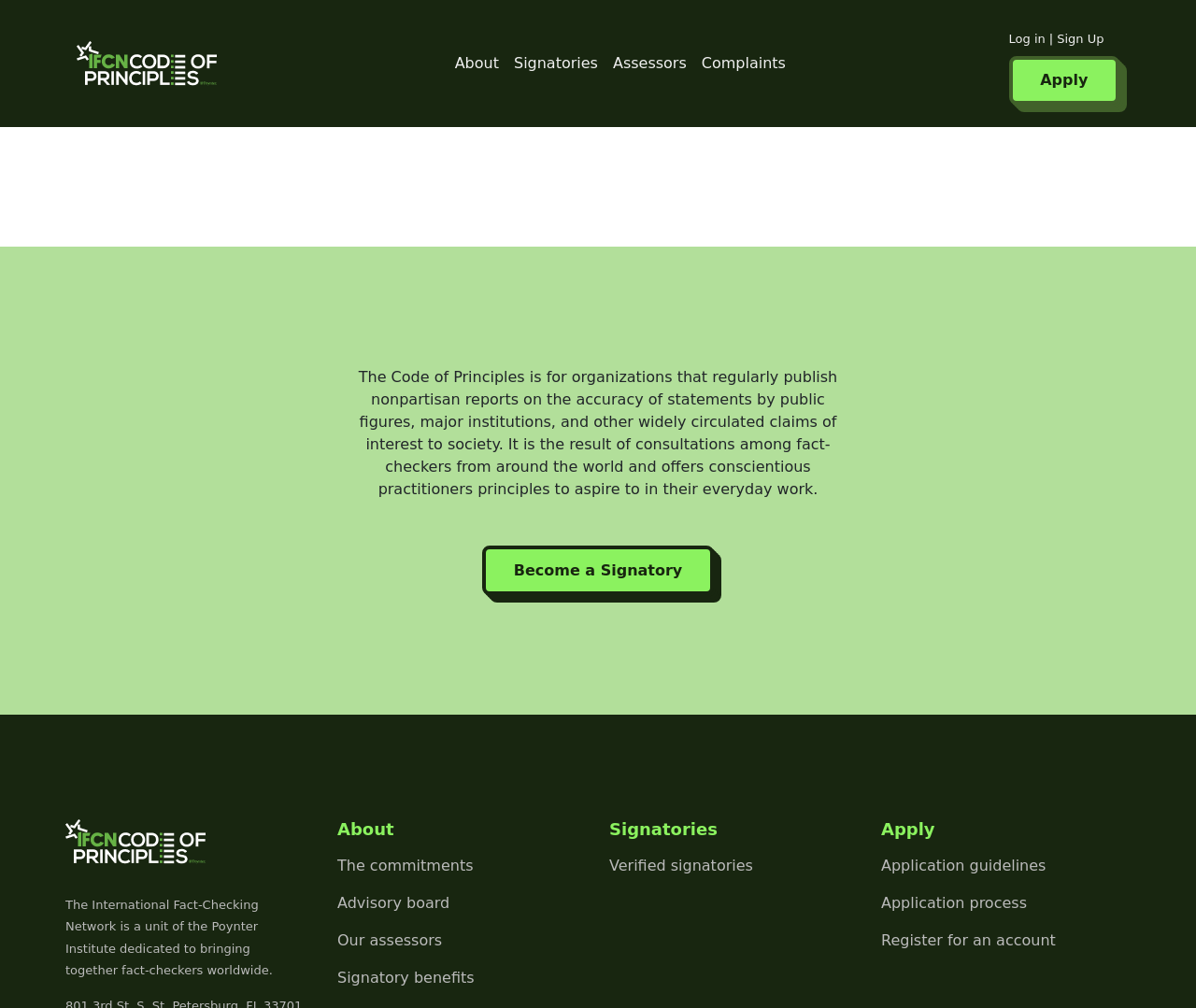From the webpage screenshot, predict the bounding box of the UI element that matches this description: "The commitments".

[0.282, 0.848, 0.491, 0.87]